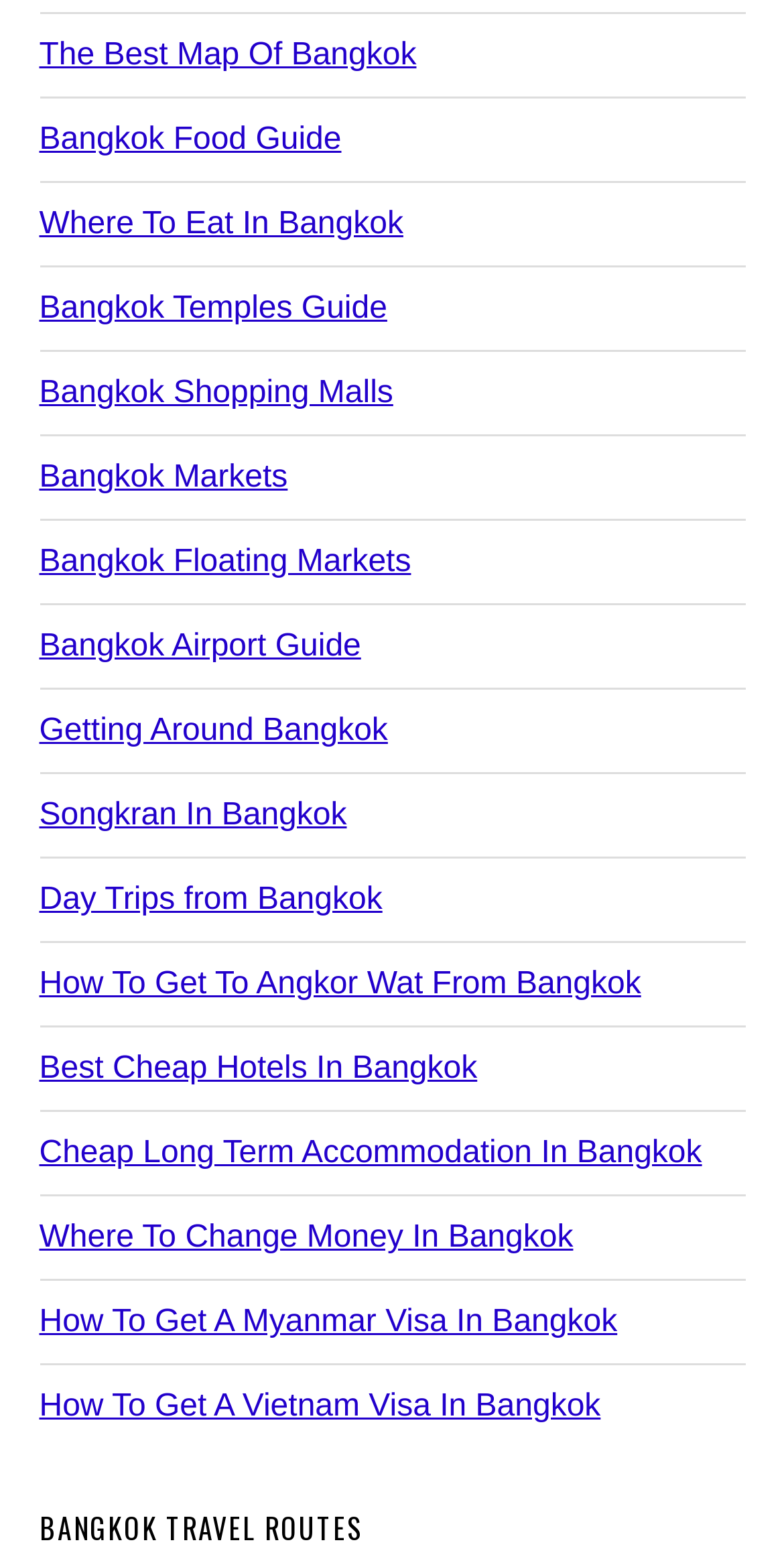What is the vertical position of the 'Bangkok Food Guide' link?
Based on the screenshot, provide a one-word or short-phrase response.

above 'Where To Eat In Bangkok' link